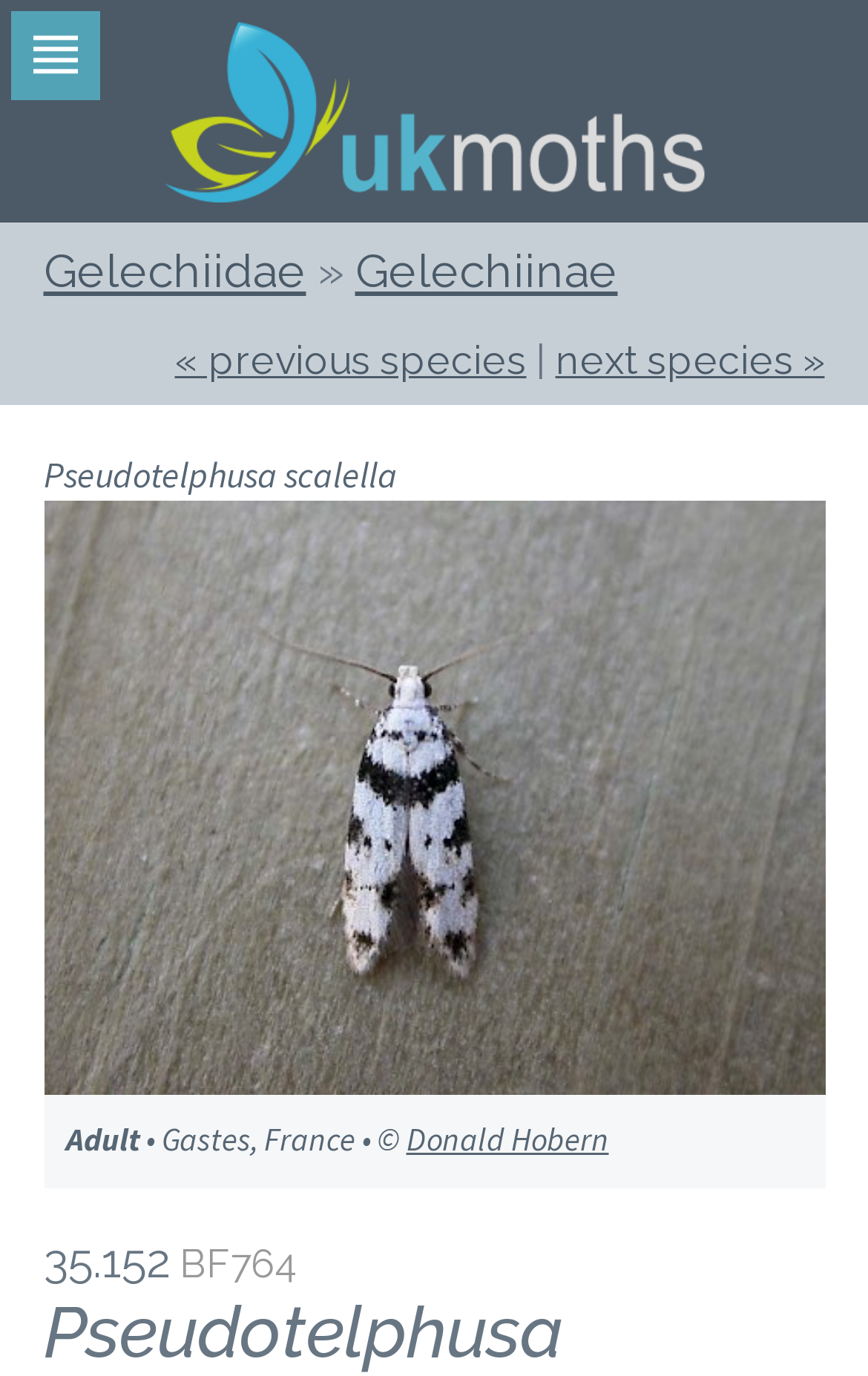Offer a comprehensive description of the webpage’s content and structure.

This webpage is about the moth species Pseudotelphusa scalella. At the top, there is a navigation bar with links to UKMoths, Gelechiidae, and Gelechiinae. Below the navigation bar, there are links to the previous and next species, with a separator in between.

The main content of the page is an image of the Pseudotelphusa scalella moth, which takes up most of the page. The image is accompanied by a figure caption that provides information about the image, including the location where the photo was taken, the photographer's name, and a description of the moth as an adult.

Above the image, there is a heading that displays the species code, 35.152 BF764. The species name, Pseudotelphusa scalella, is also displayed above the image.